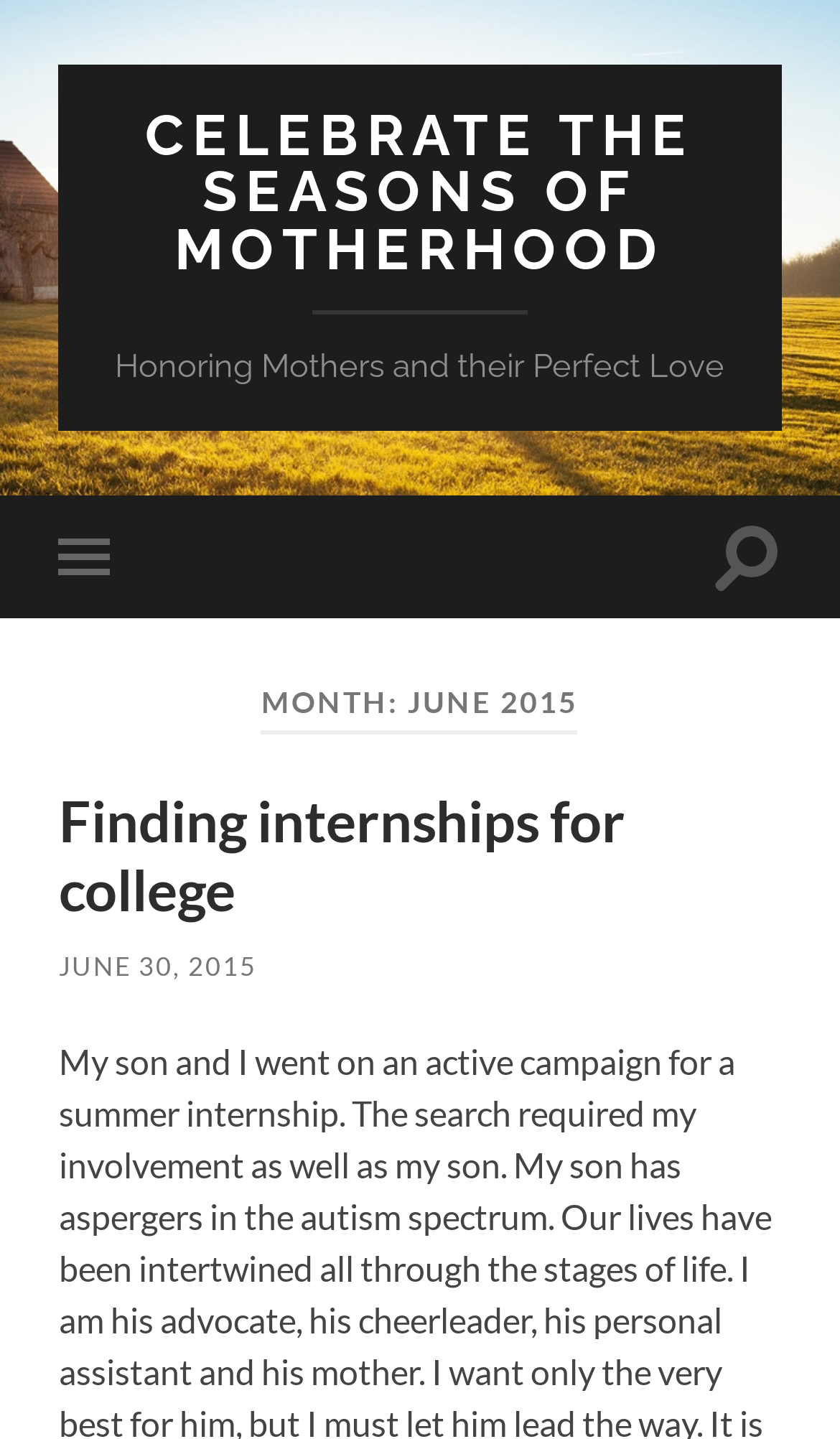Identify the bounding box for the UI element that is described as follows: "alt="Legal zone media"".

None